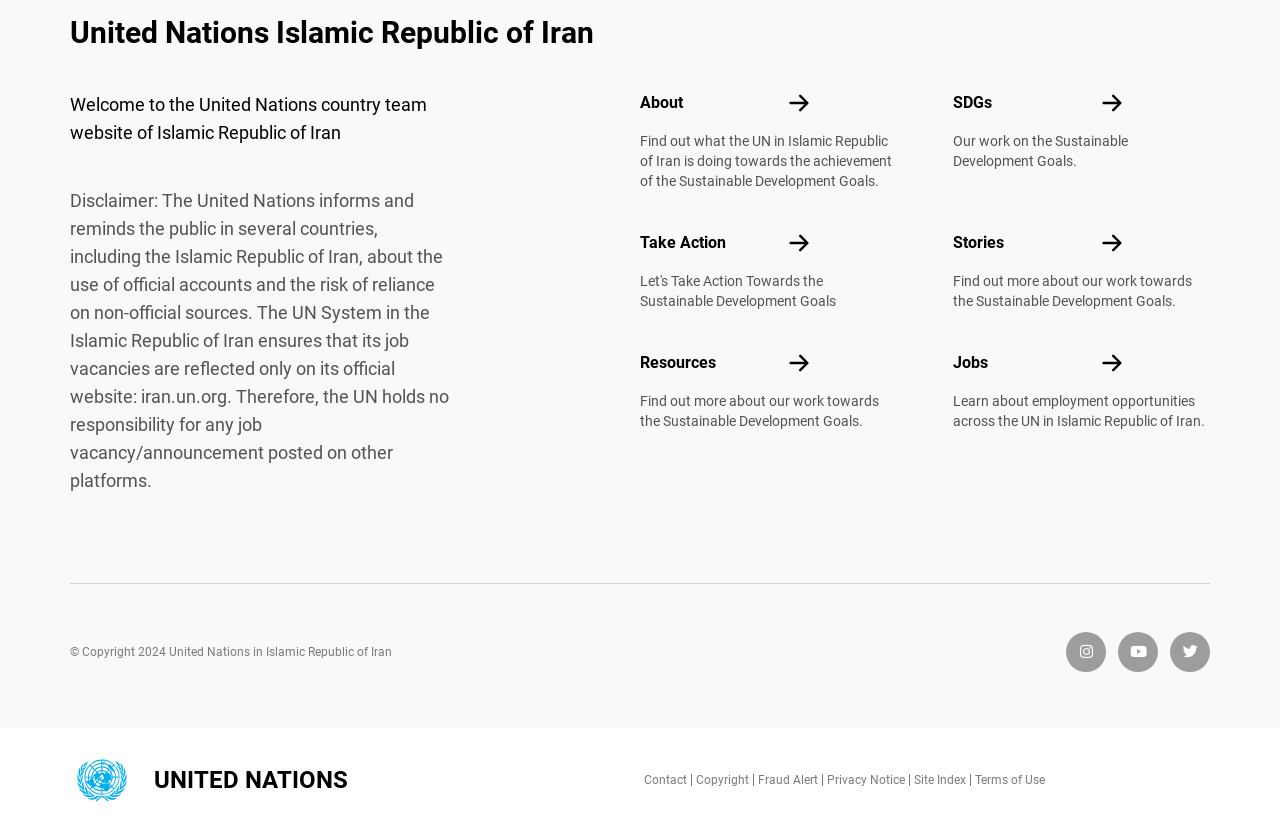Answer the question with a brief word or phrase:
What social media platforms does the UN in this country have?

Instagram, YouTube, Twitter